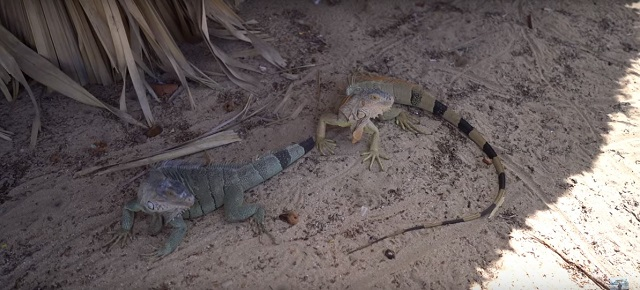Where are iguanas often spotted sunbathing?
Provide a short answer using one word or a brief phrase based on the image.

Warm areas